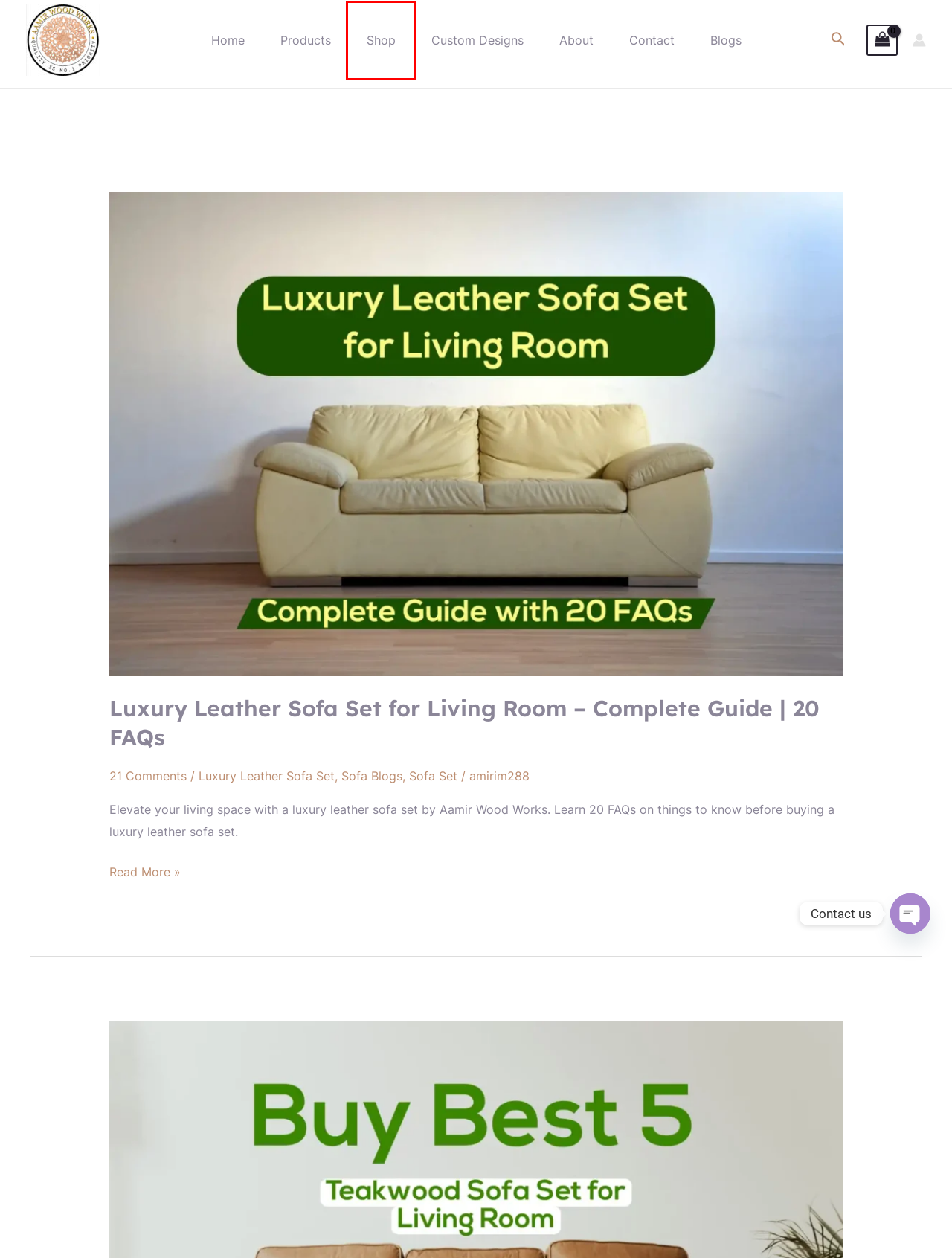You are provided with a screenshot of a webpage highlighting a UI element with a red bounding box. Choose the most suitable webpage description that matches the new page after clicking the element in the bounding box. Here are the candidates:
A. Luxury Leather Sofa Set for Living Room - Complete Guide | 20 FAQs - Aamir Wood Works
B. Products - Aamir Wood Works 2024 Teakwood Furnitures
C. About - Aamir Wood Works
D. Shop - Aamir Wood Works
E. Sofa Set - Aamir Wood Works
F. Sofa Blogs - Aamir Wood Works
G. amirim288 - Aamir Wood Works
H. Custom Designs - Aamir Wood Works

D